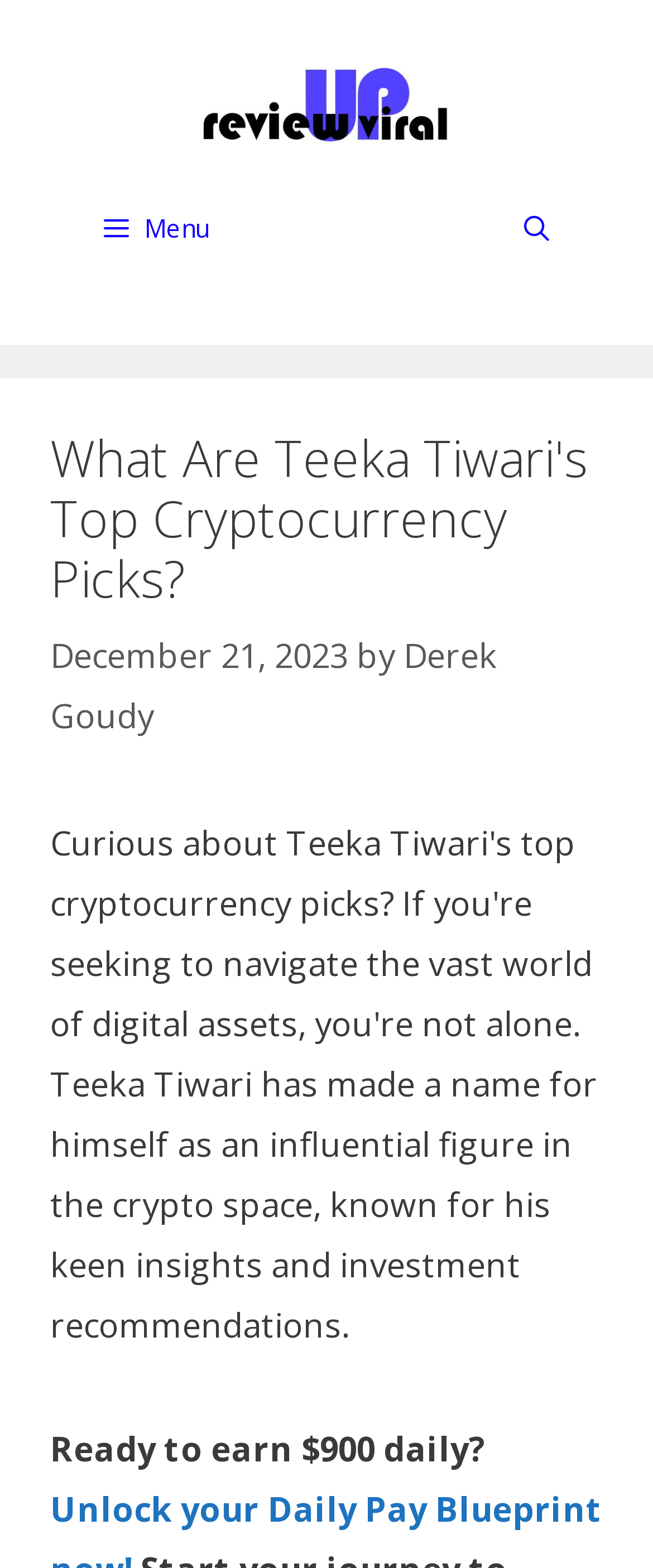Refer to the image and provide a thorough answer to this question:
What is the purpose of the button with the menu icon?

I inferred the purpose of the button by looking at its description as a menu button and its relationship with the primary menu element, which suggests that it controls the menu.